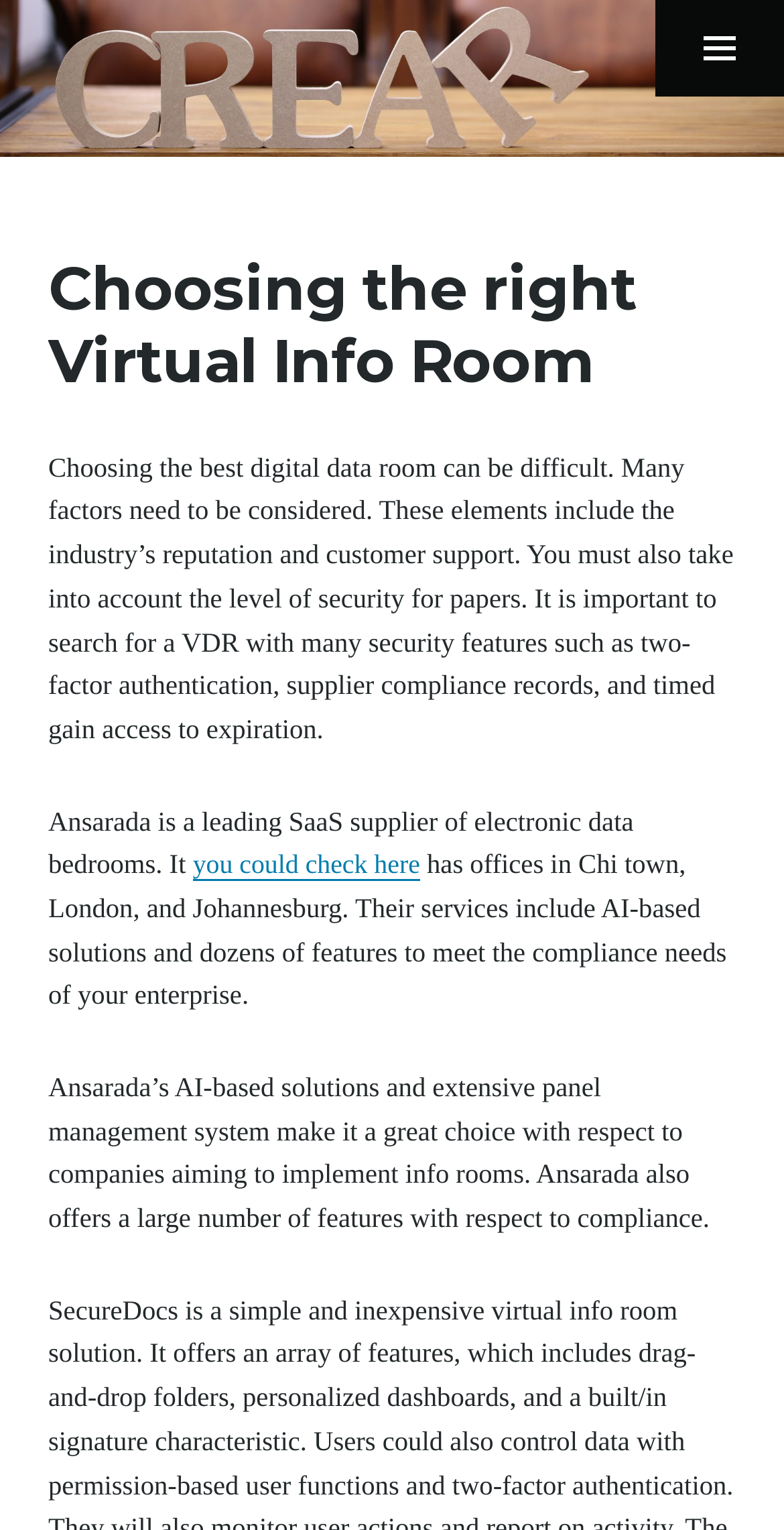Generate a thorough description of the webpage.

The webpage appears to be an article or blog post about choosing the right virtual info room. At the top, there is a heading "crear de 千里堂" which is also a link. Below this heading, there is an image with the same description. 

On the left side of the page, there is a link "コンテンツへスキップ" which means "Skip to content" in Japanese. This link is positioned above a section that contains the main content of the page. 

The main content section starts with a heading "Choosing the right Virtual Info Room" followed by a paragraph of text that discusses the factors to consider when choosing a digital data room, such as the industry's reputation, customer support, and security features. 

Below this paragraph, there are two more paragraphs of text that discuss Ansarada, a leading SaaS supplier of electronic data rooms. The first paragraph mentions Ansarada's offices and services, including AI-based solutions and features to meet compliance needs. The second paragraph highlights Ansarada's AI-based solutions and panel management system, making it a great choice for companies implementing info rooms. 

There is also a link "you could check here" in the middle of the second paragraph. On the right side of the page, there is a link "サイドバー切り替え" which means "Toggle sidebar" in Japanese.